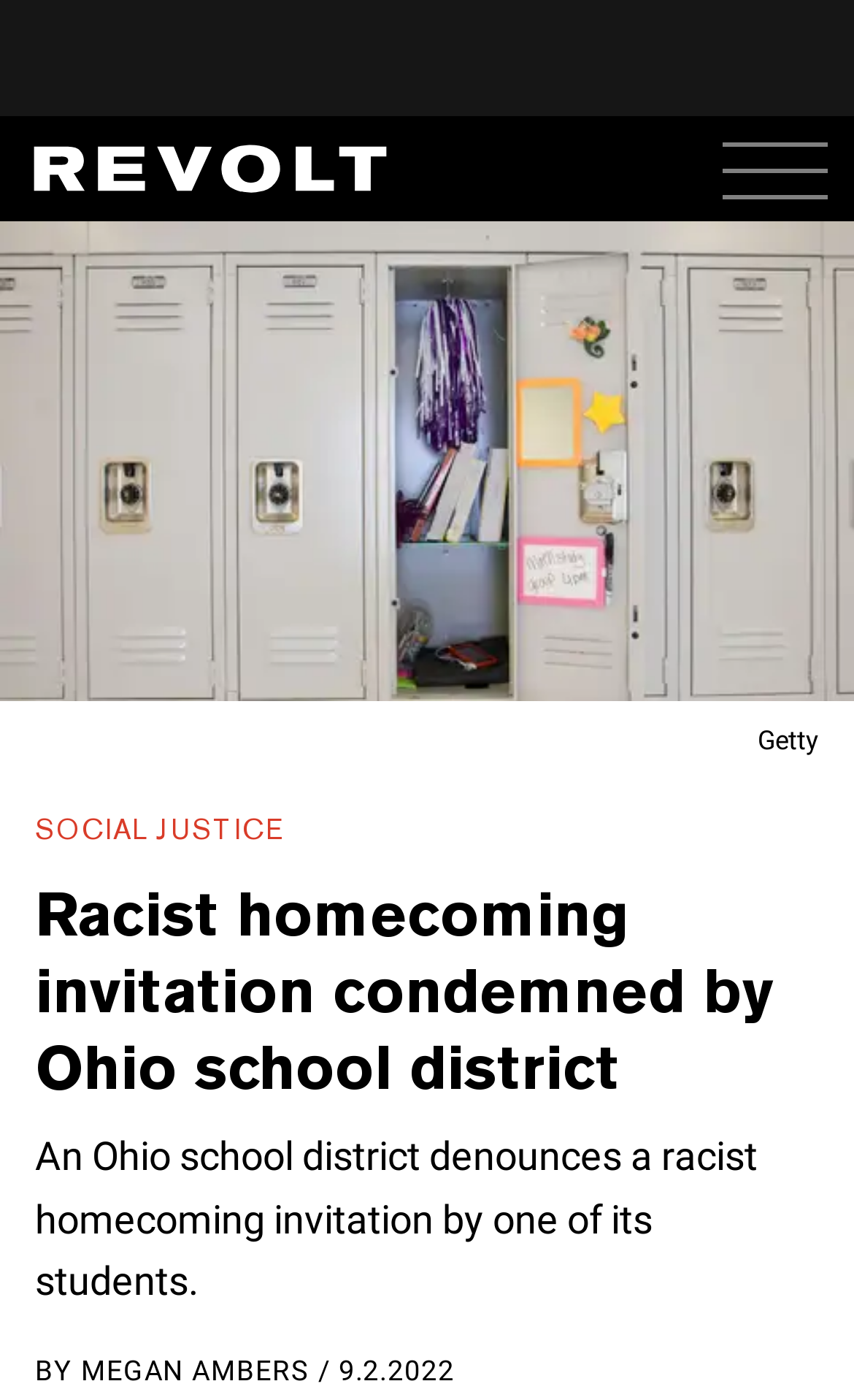Who is the author of the article?
Deliver a detailed and extensive answer to the question.

The author of the article is MEGAN AMBERS, which is mentioned in the link 'MEGAN AMBERS' along with the date '9.2.2022' and the word 'BY'.